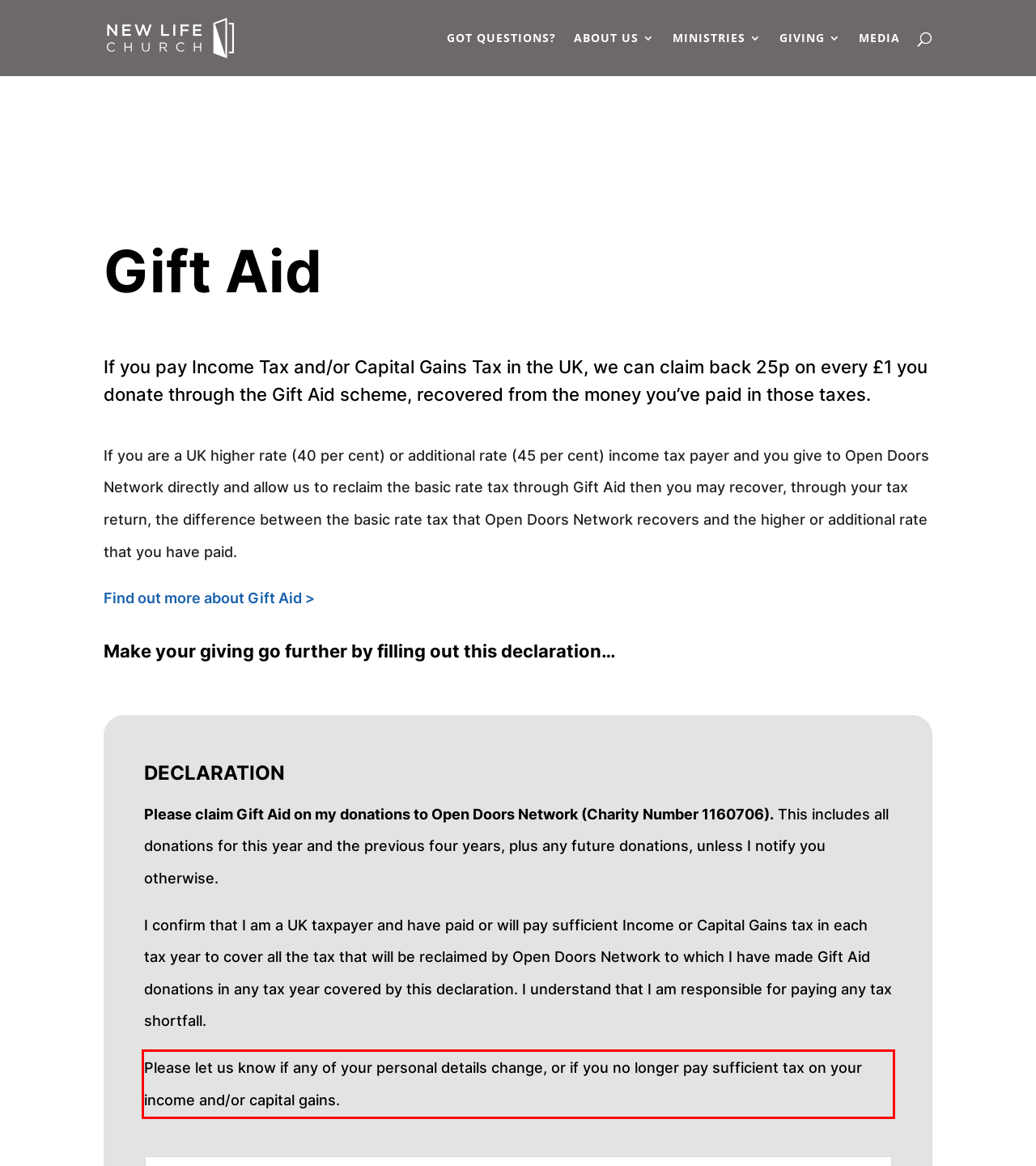There is a UI element on the webpage screenshot marked by a red bounding box. Extract and generate the text content from within this red box.

Please let us know if any of your personal details change, or if you no longer pay sufficient tax on your income and/or capital gains.